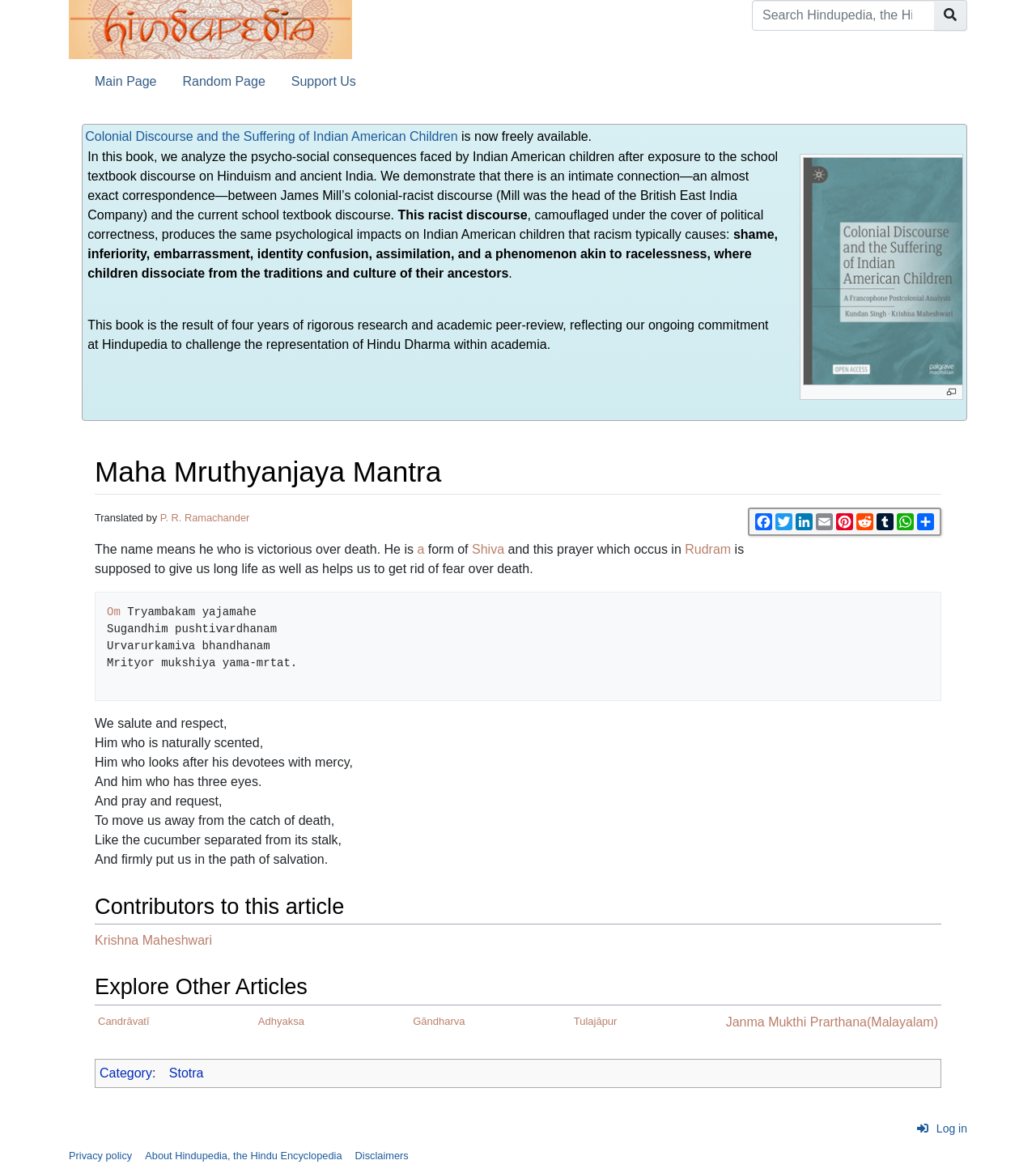Identify the bounding box coordinates for the element you need to click to achieve the following task: "Read about Colonial Discourse and the Suffering of Indian American Children". The coordinates must be four float values ranging from 0 to 1, formatted as [left, top, right, bottom].

[0.082, 0.111, 0.442, 0.122]